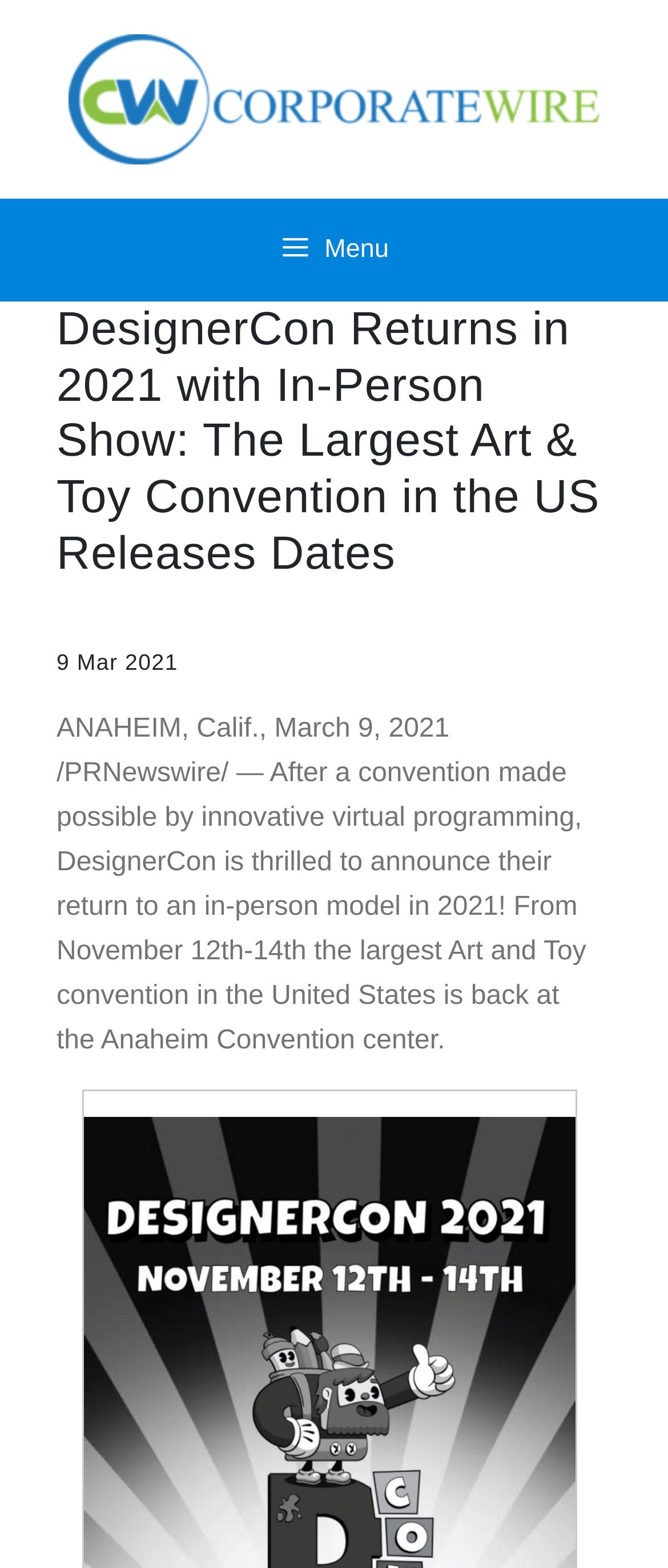Answer the question below with a single word or a brief phrase: 
What is the type of convention?

Art and Toy convention